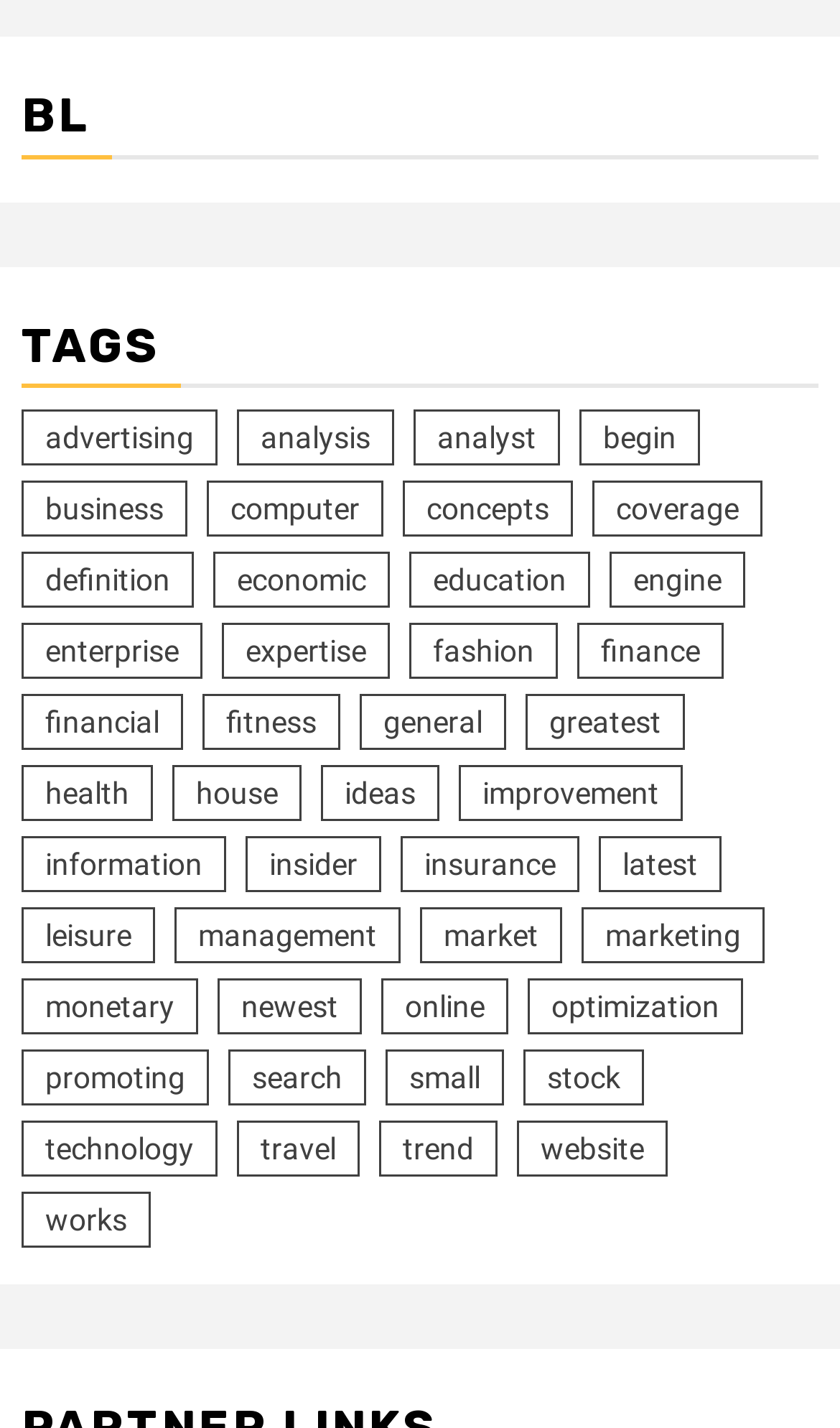Please respond to the question with a concise word or phrase:
What is the category with the most items?

business